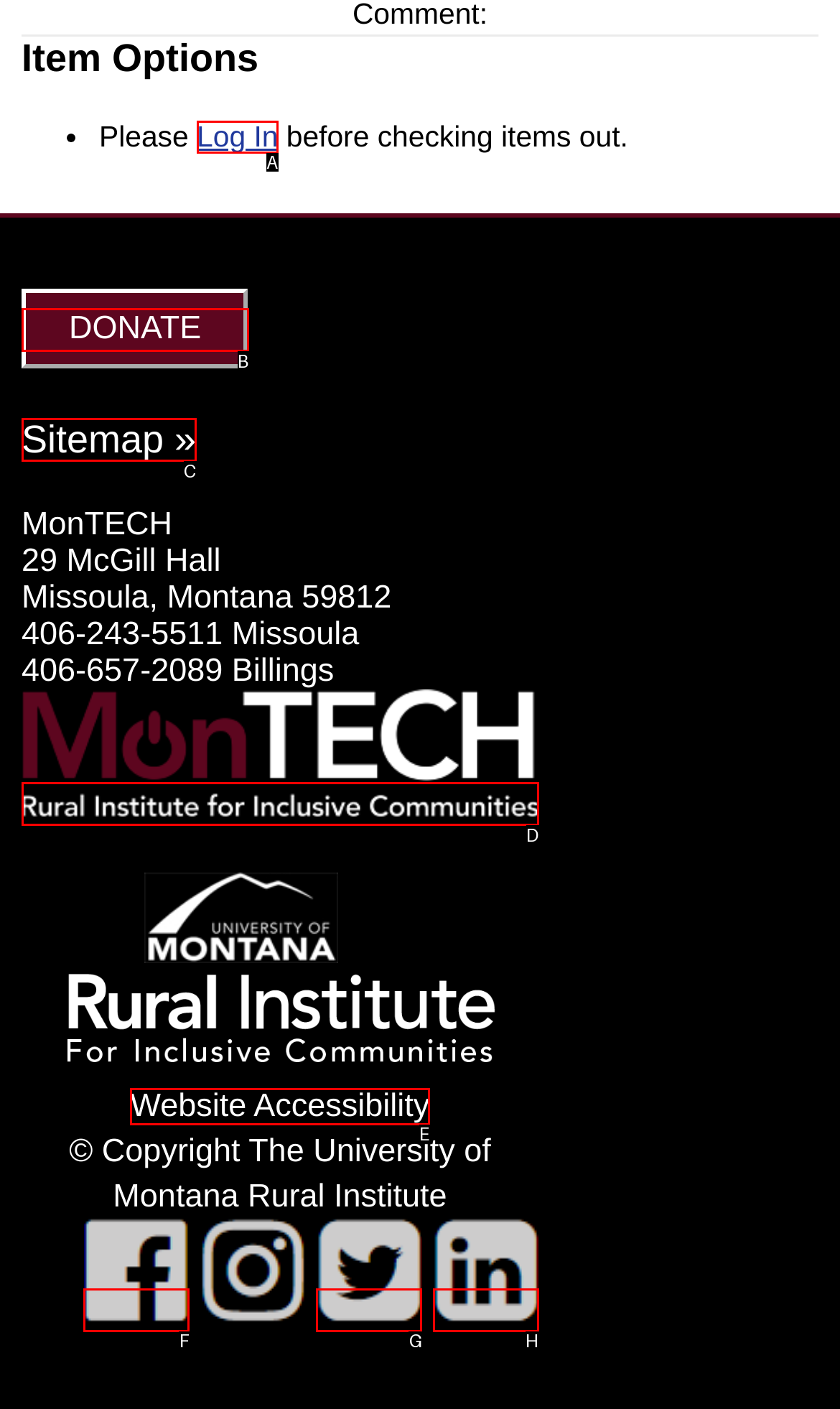Identify which HTML element aligns with the description: title="Romance Book Covers"
Answer using the letter of the correct choice from the options available.

None